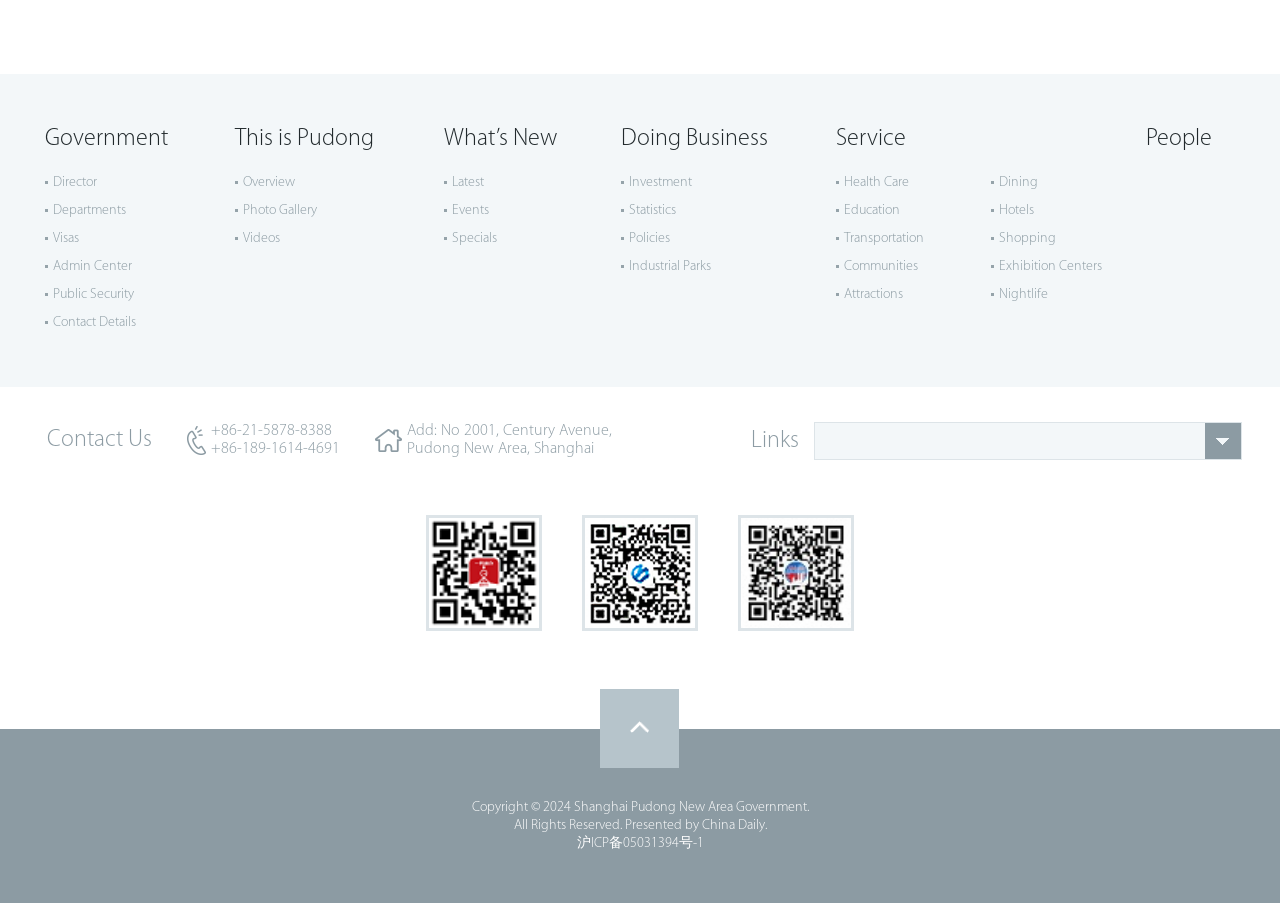Kindly determine the bounding box coordinates of the area that needs to be clicked to fulfill this instruction: "Click Government".

[0.035, 0.141, 0.131, 0.167]